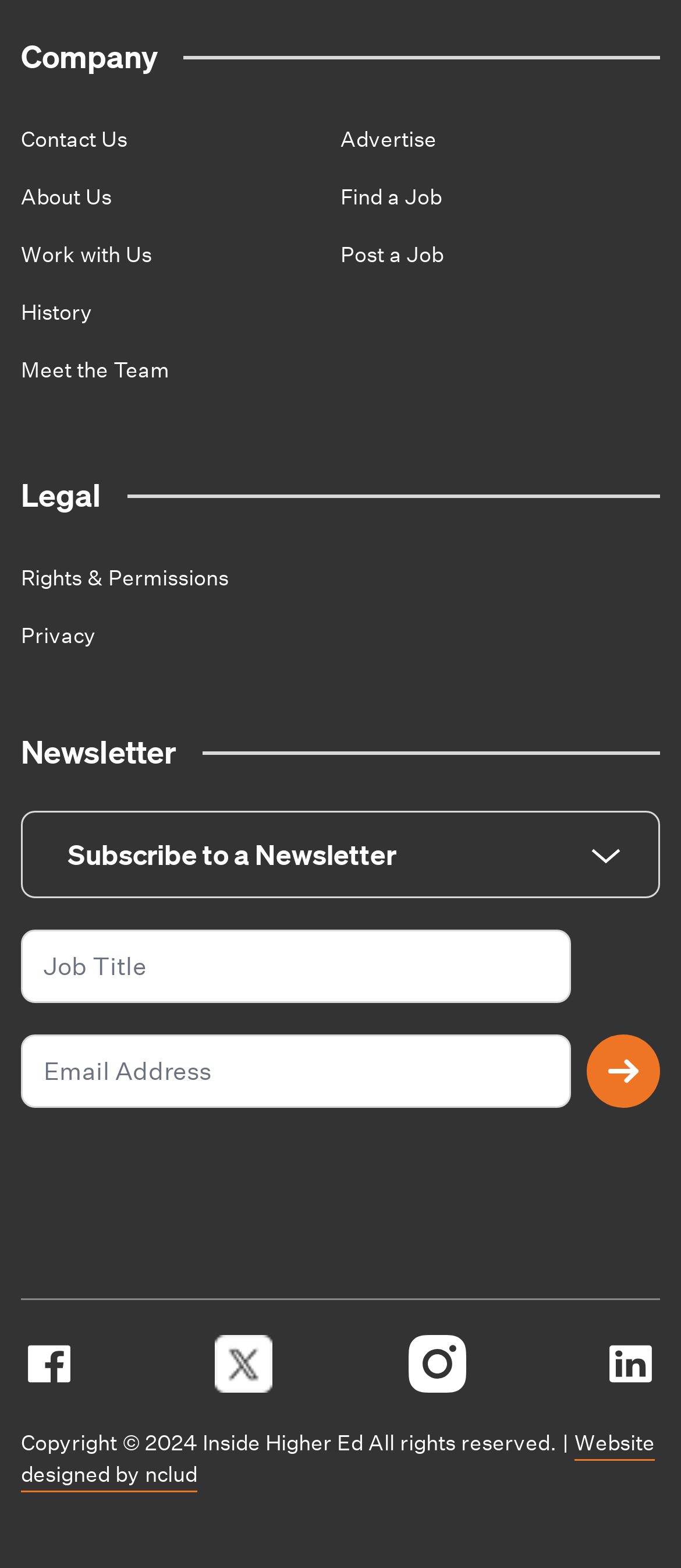Point out the bounding box coordinates of the section to click in order to follow this instruction: "Explore FHA insured Mortgage Program".

None